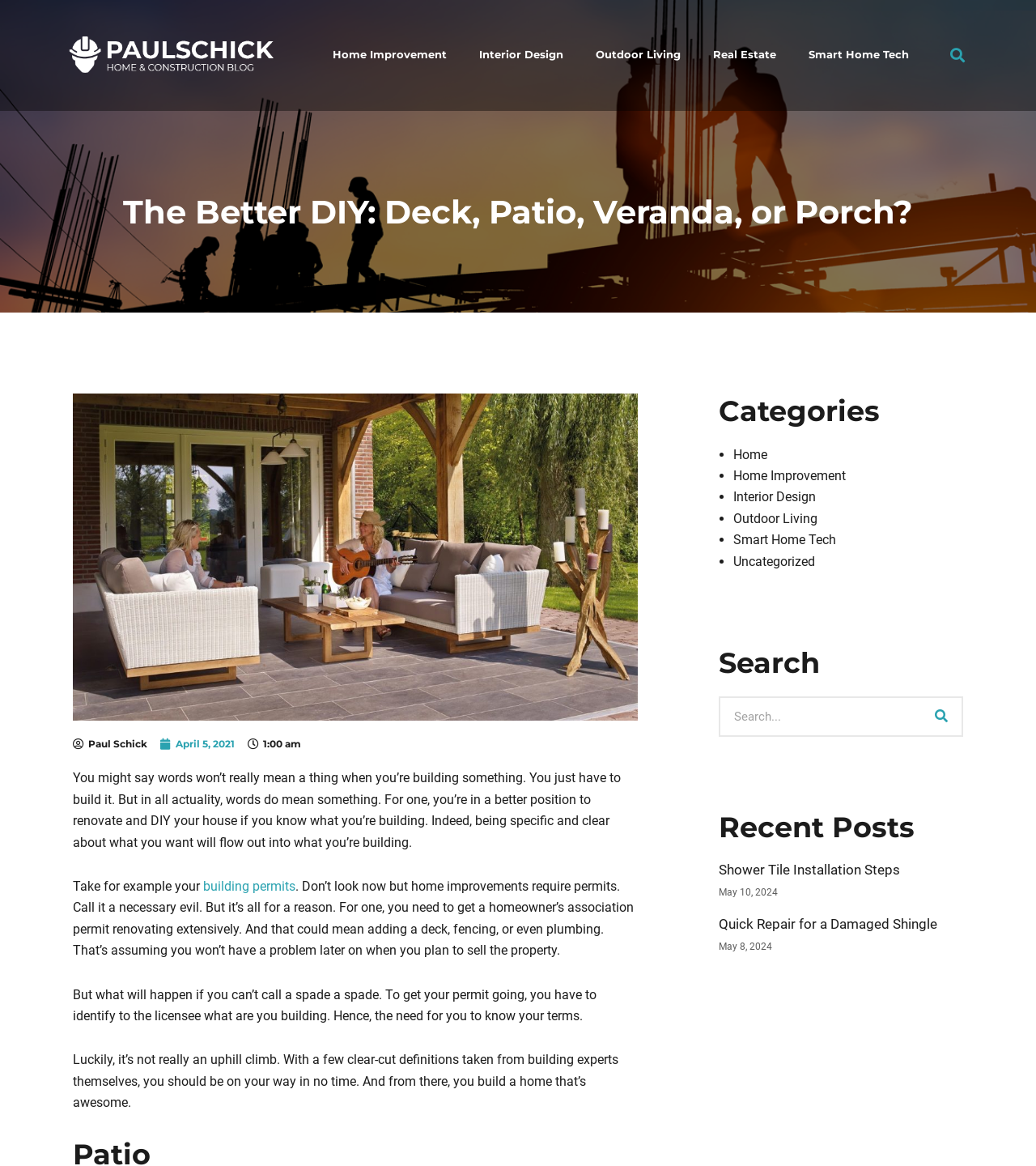Pinpoint the bounding box coordinates of the clickable element to carry out the following instruction: "Search for something."

[0.909, 0.036, 0.937, 0.059]